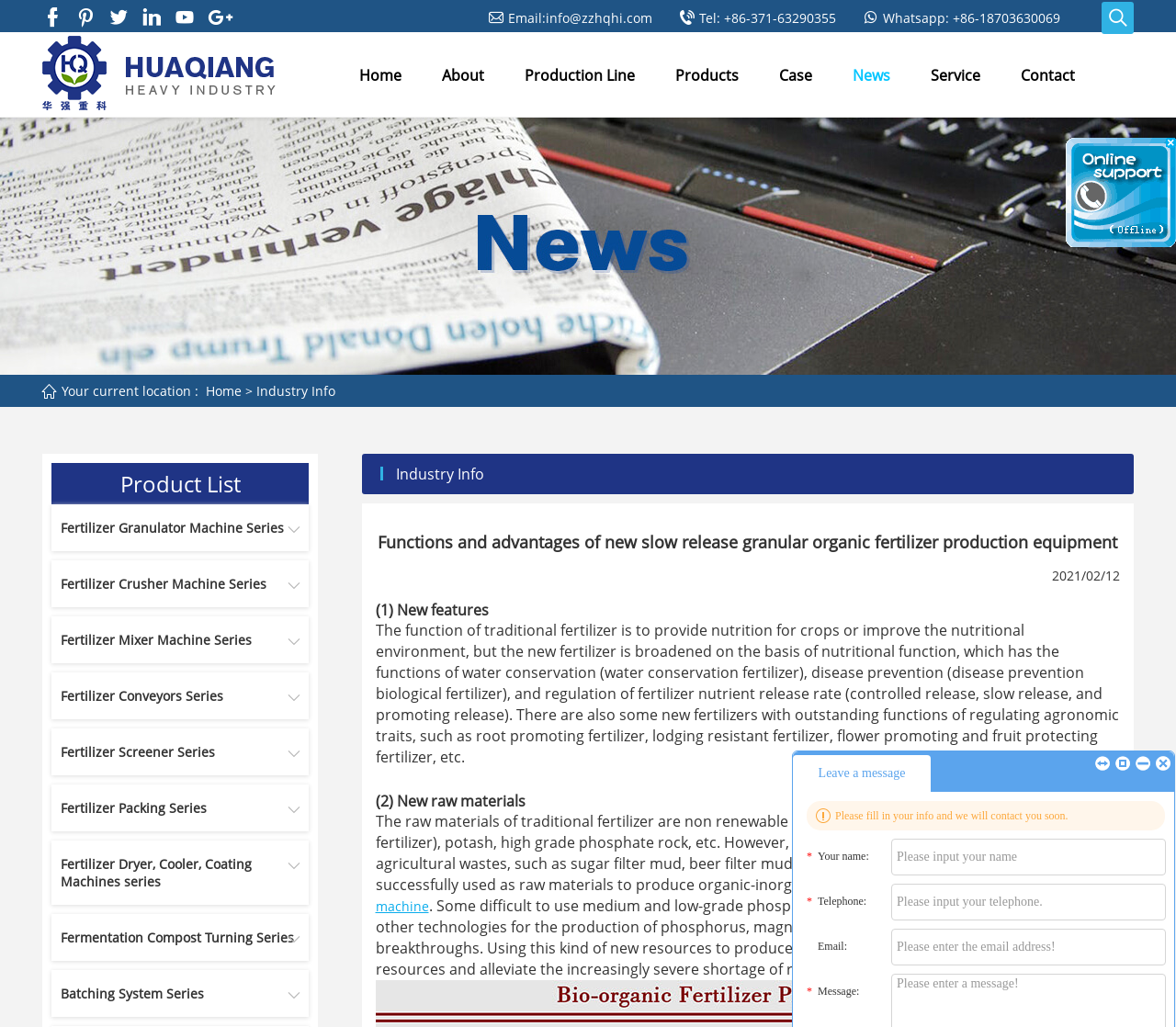Pinpoint the bounding box coordinates of the area that should be clicked to complete the following instruction: "Click the ABOUT link". The coordinates must be given as four float numbers between 0 and 1, i.e., [left, top, right, bottom].

None